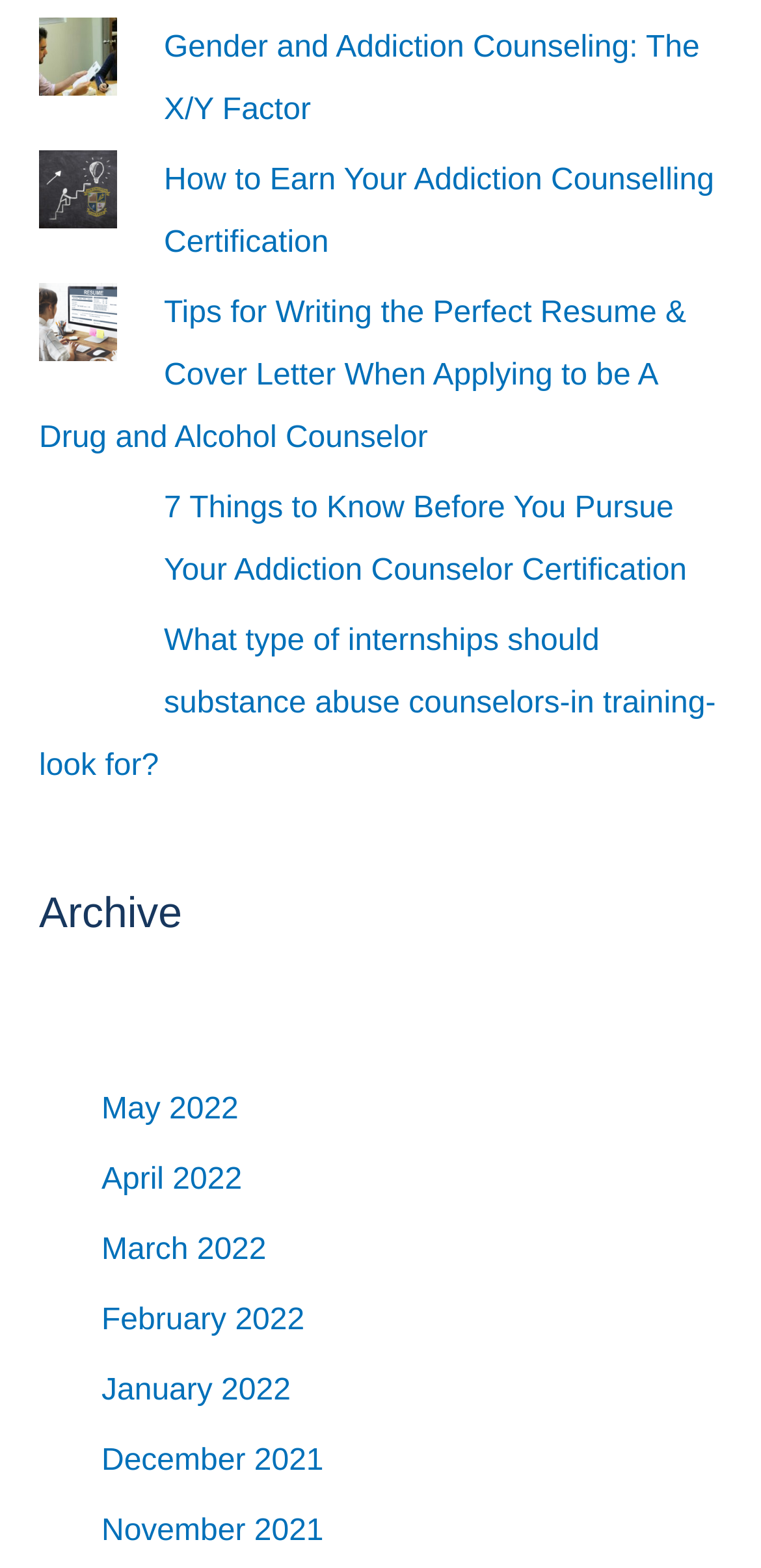What is the position of the 'Archive' heading?
Based on the image, please offer an in-depth response to the question.

The 'Archive' heading has a bounding box with coordinates [0.051, 0.565, 0.949, 0.599], which indicates that it is located at the bottom left of the webpage.